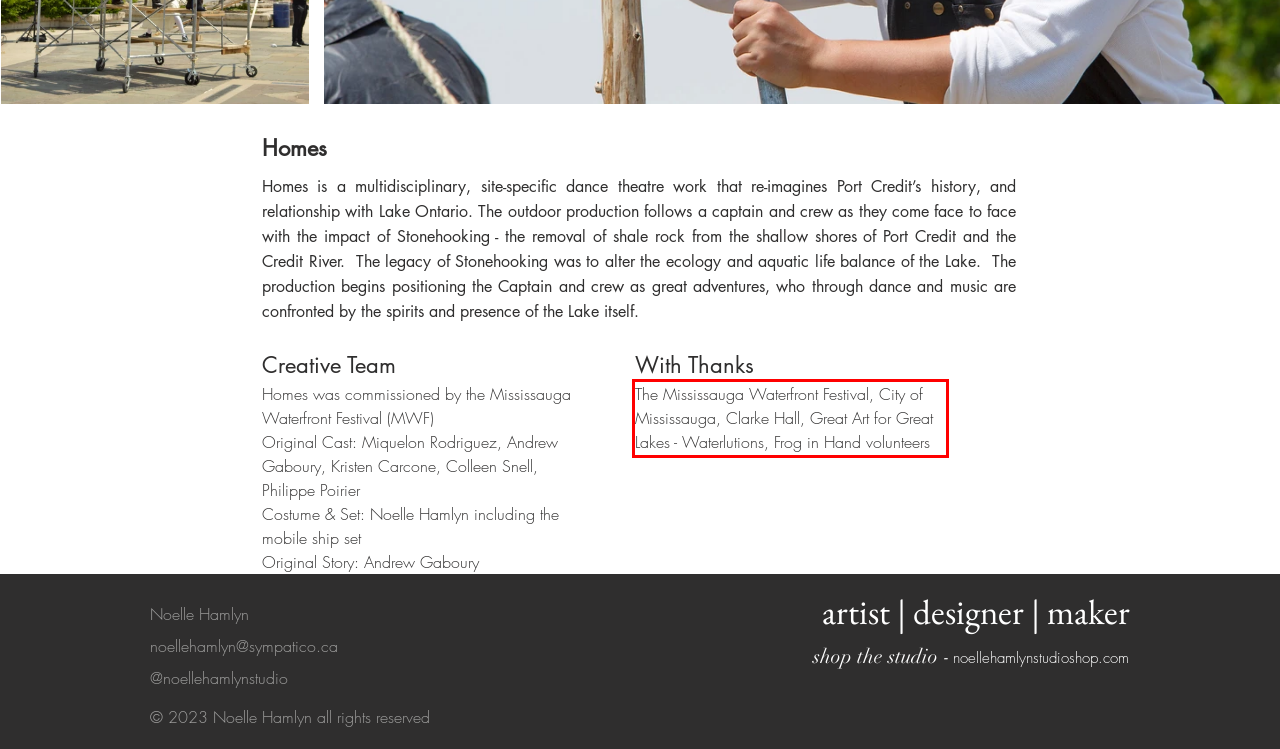Given a webpage screenshot with a red bounding box, perform OCR to read and deliver the text enclosed by the red bounding box.

The Mississauga Waterfront Festival, City of Mississauga, Clarke Hall, Great Art for Great Lakes - Waterlutions, Frog in Hand volunteers